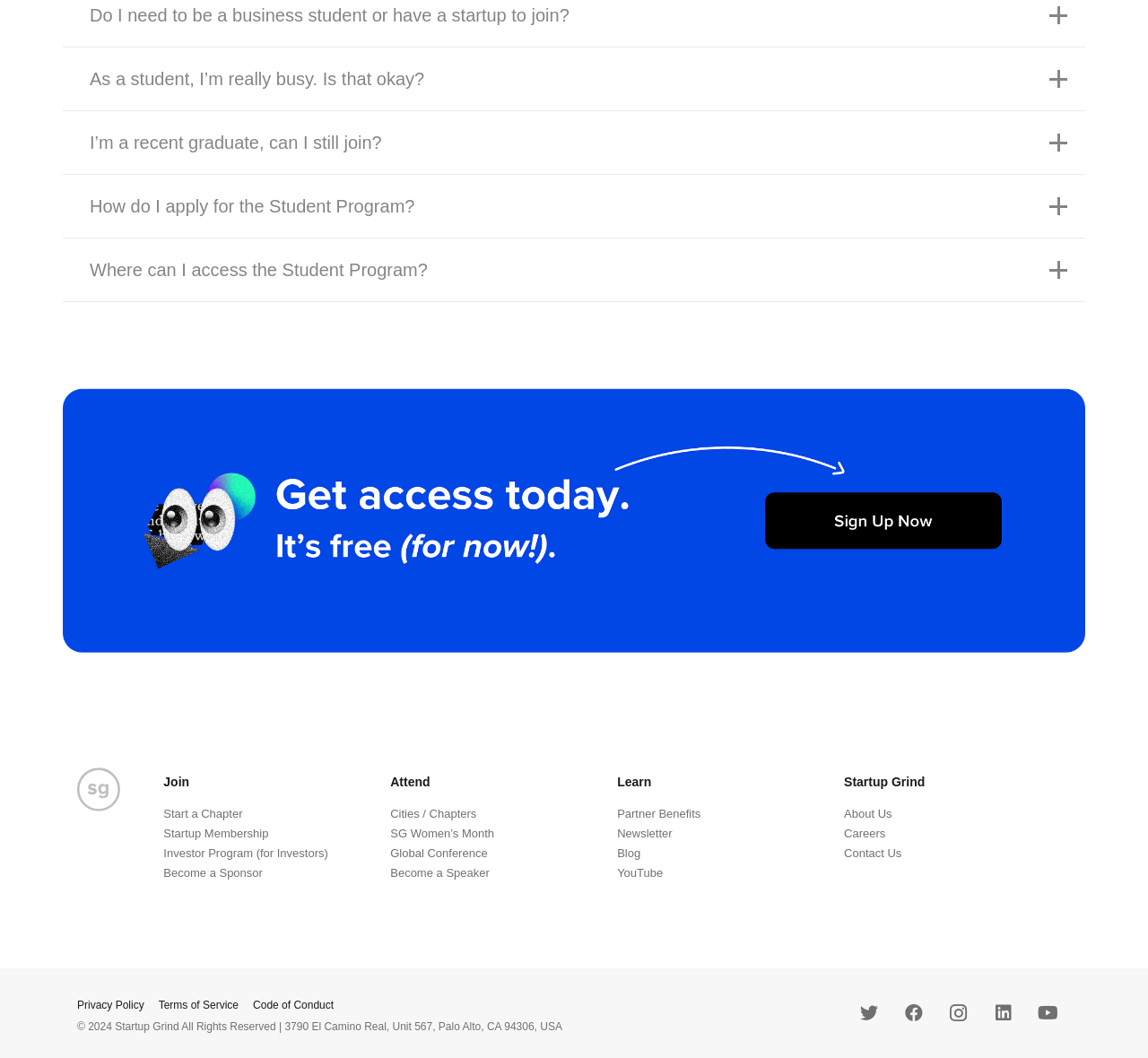Determine the bounding box coordinates for the UI element with the following description: "aria-label="Twitter" title="Twitter"". The coordinates should be four float numbers between 0 and 1, represented as [left, top, right, bottom].

[0.737, 0.936, 0.777, 0.979]